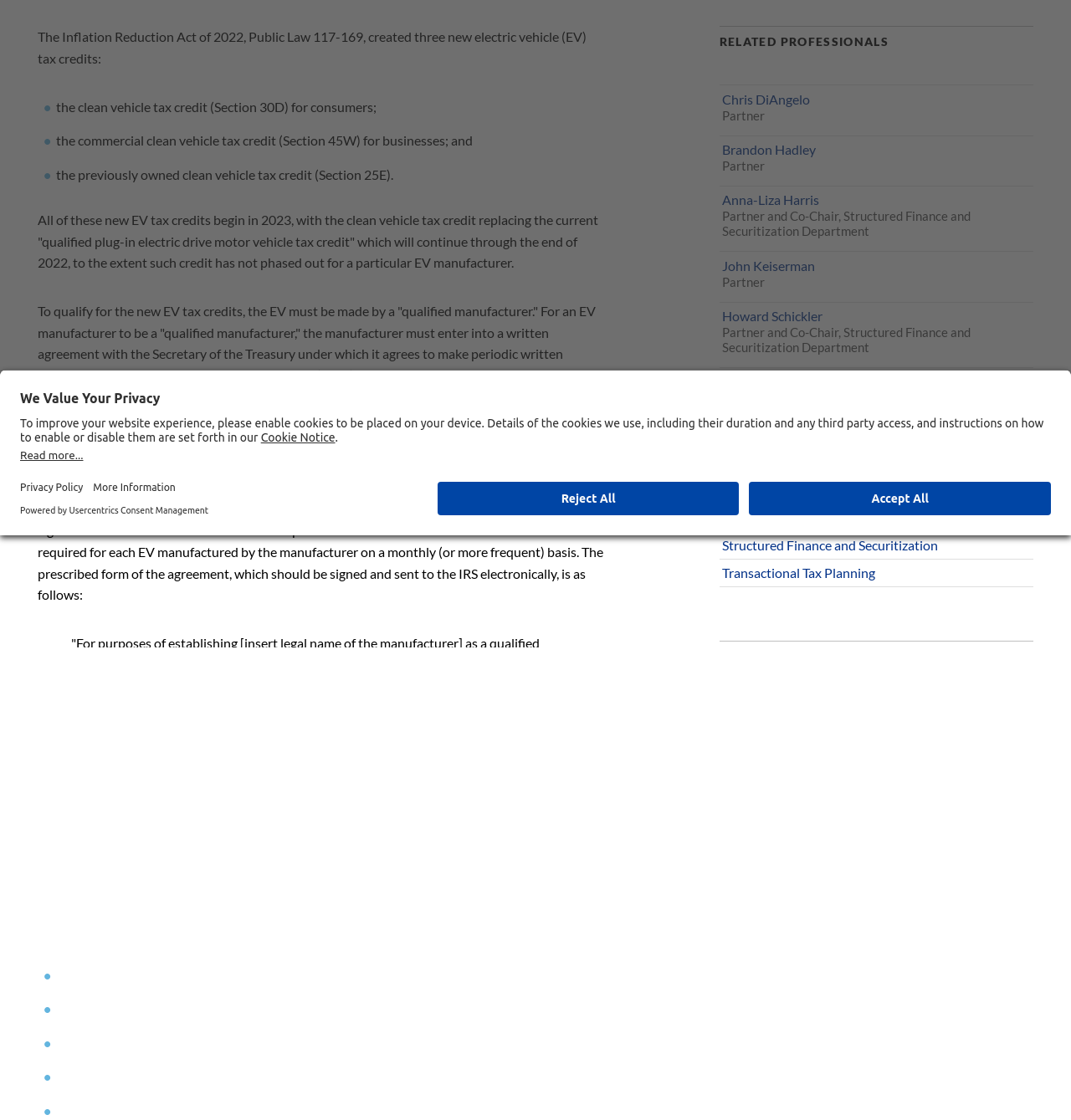Determine the bounding box coordinates for the UI element matching this description: "Energy".

[0.672, 0.629, 0.965, 0.653]